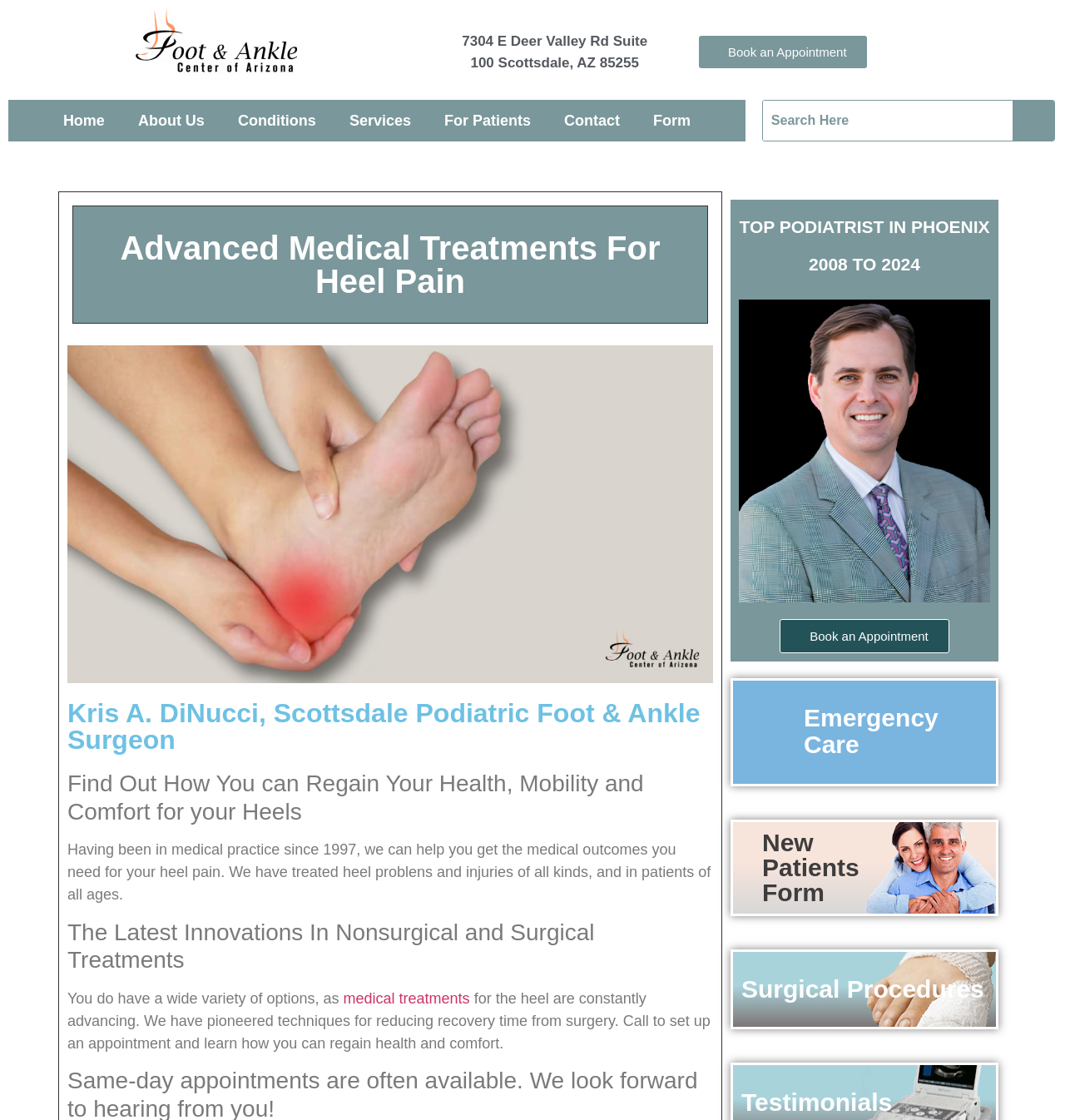Locate the bounding box coordinates of the element's region that should be clicked to carry out the following instruction: "Donate using PayPal". The coordinates need to be four float numbers between 0 and 1, i.e., [left, top, right, bottom].

None